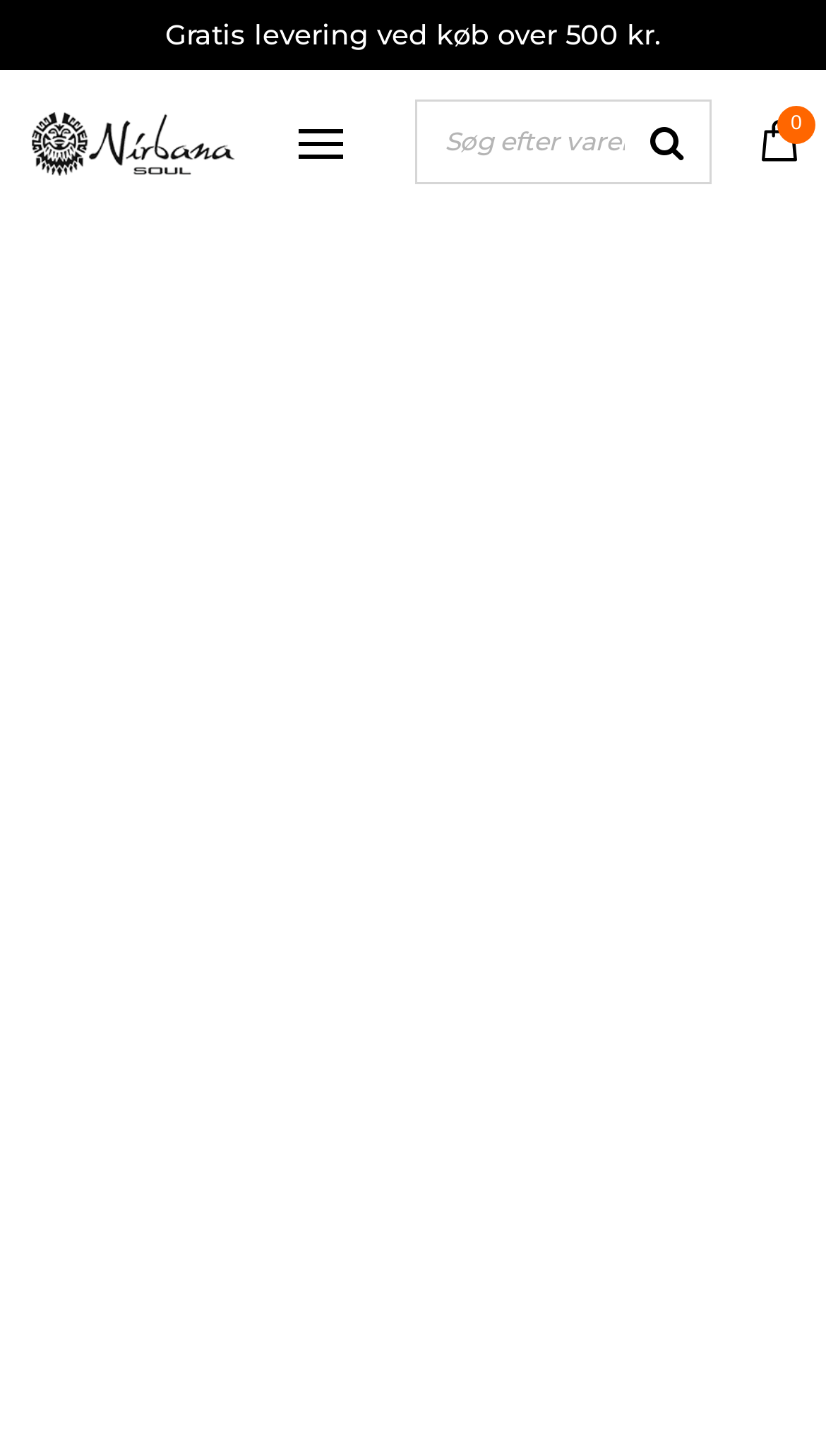Please find and generate the text of the main heading on the webpage.

Swarovski bracelet Lilou